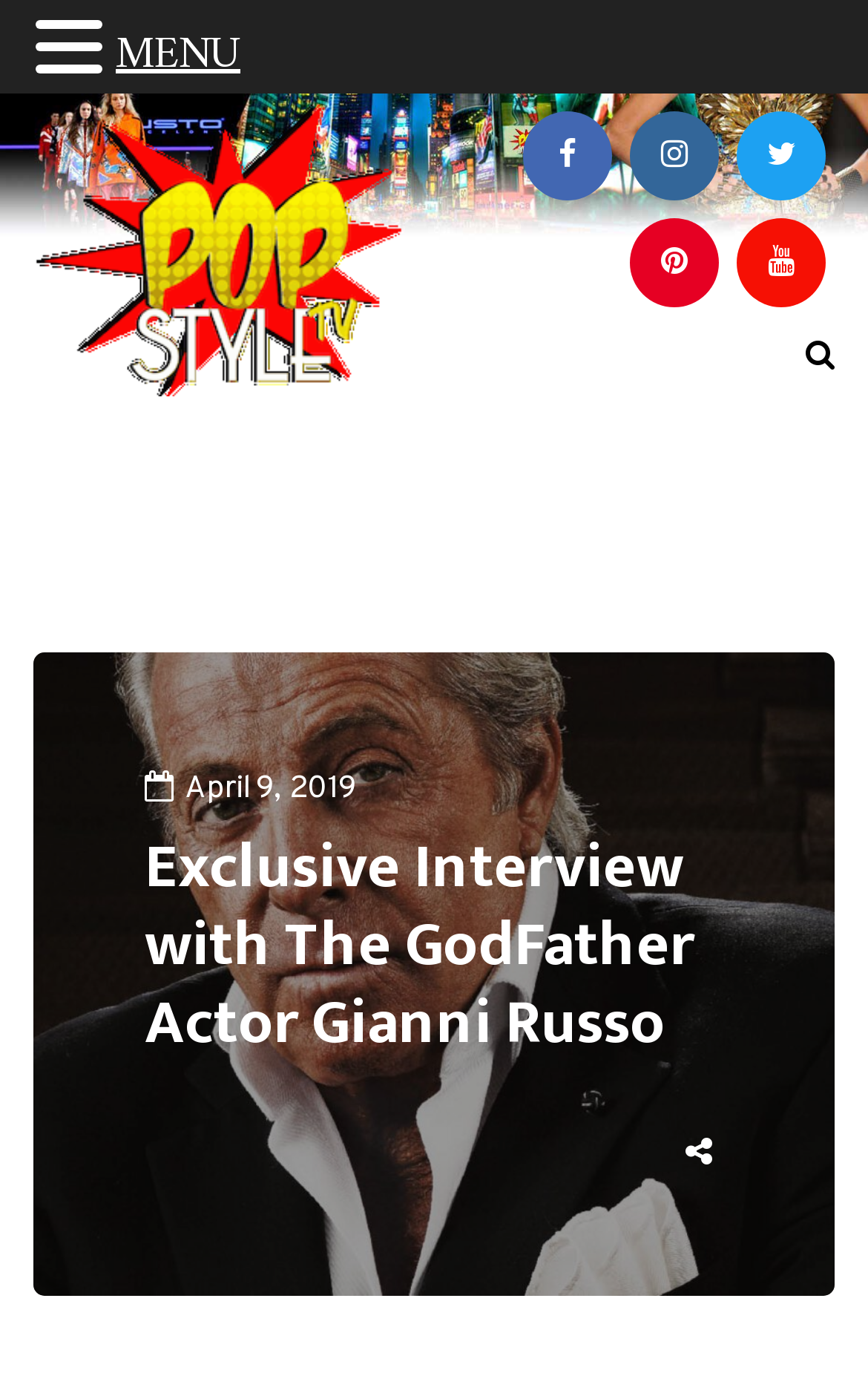Is there a search function on the webpage?
Using the image, provide a concise answer in one word or a short phrase.

Yes